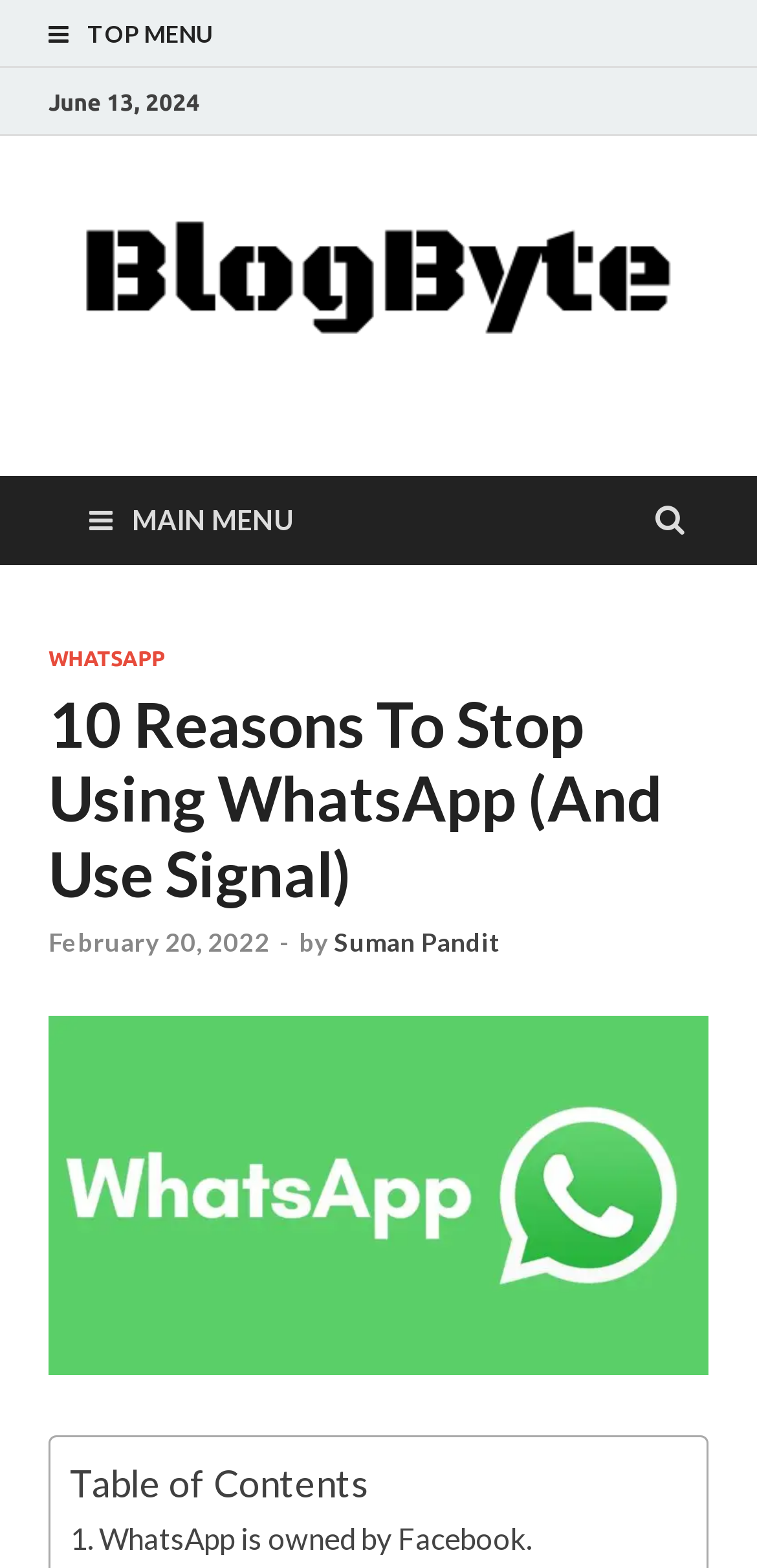What is the date of the article?
Based on the visual details in the image, please answer the question thoroughly.

I found the date of the article by looking at the top section of the webpage, where it says 'June 13, 2024' in a static text element.